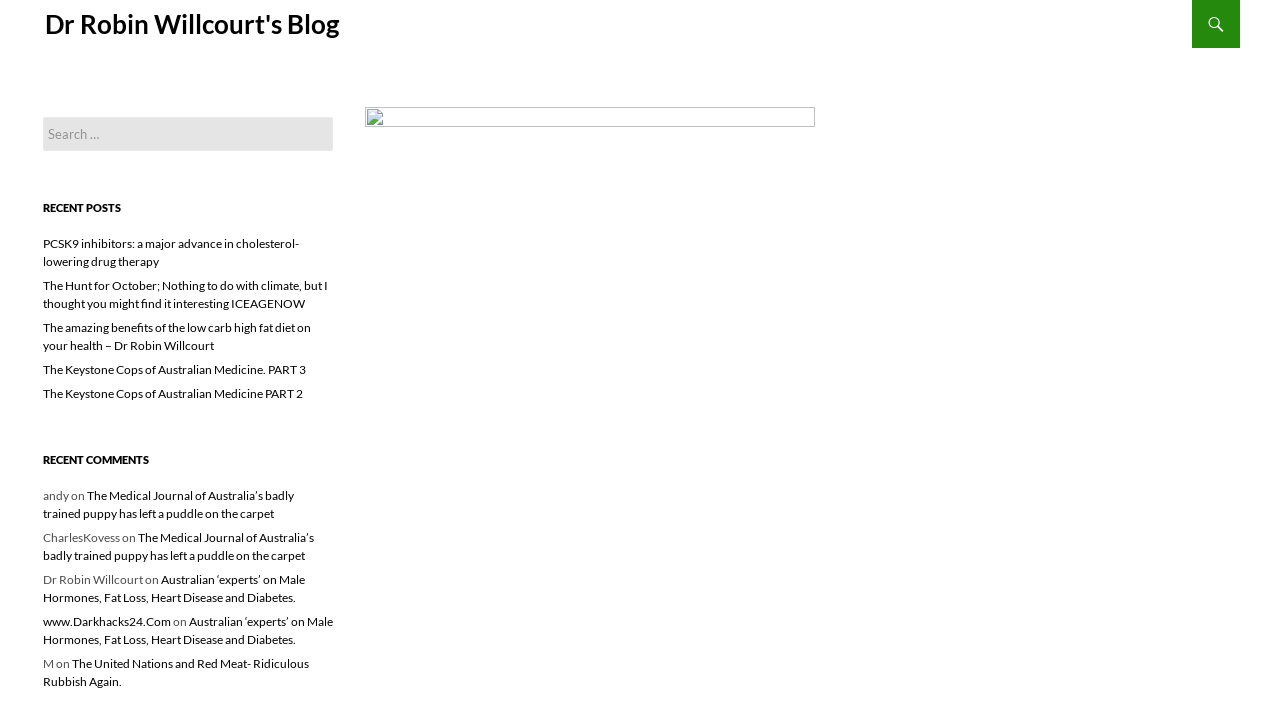What is the purpose of the search box?
Provide a comprehensive and detailed answer to the question.

The search box is located at the top of the webpage, and it has a label 'Search for:' next to it, indicating that it is used to search the blog for specific content.